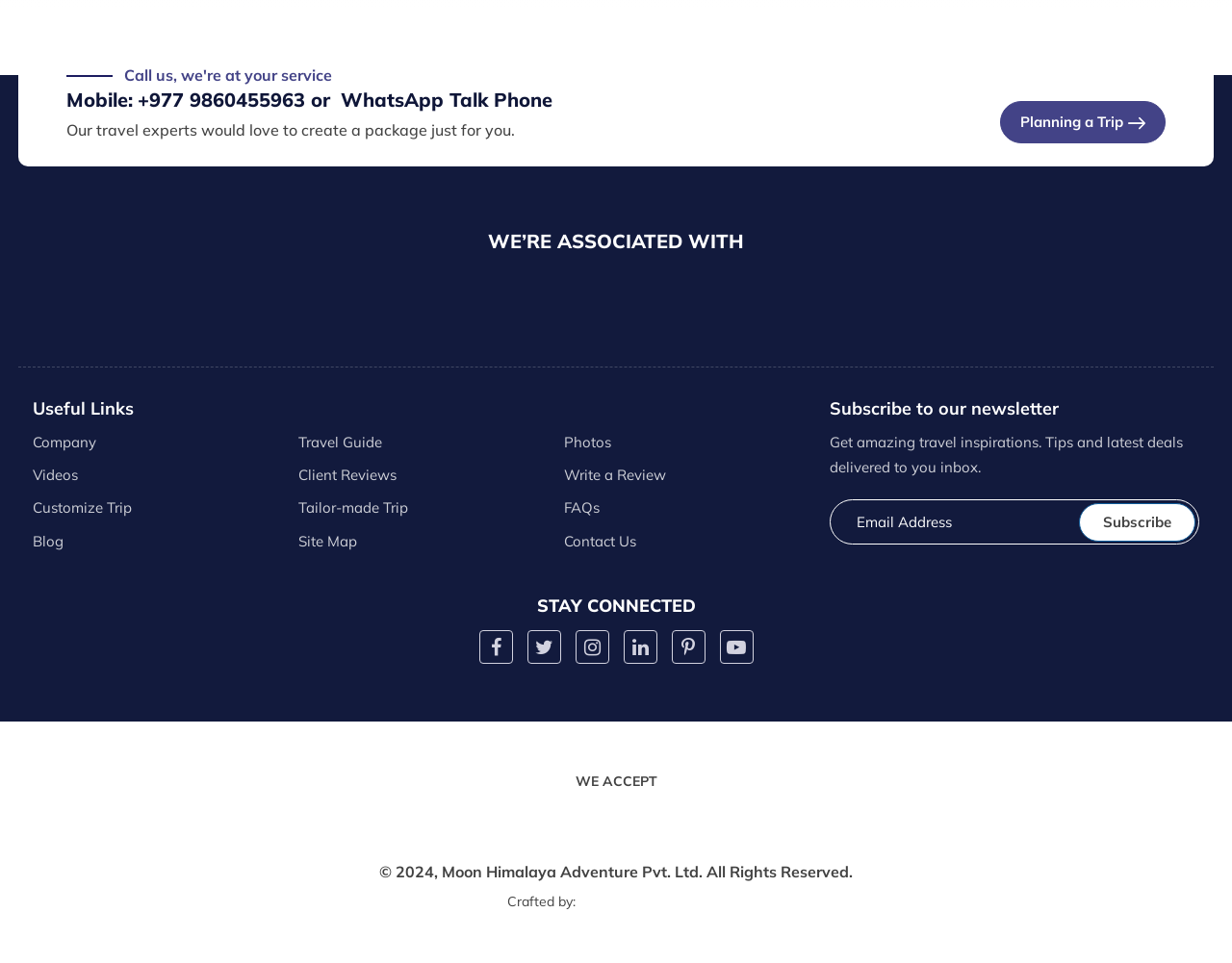Determine the bounding box coordinates for the clickable element to execute this instruction: "Visit the company page". Provide the coordinates as four float numbers between 0 and 1, i.e., [left, top, right, bottom].

[0.027, 0.446, 0.078, 0.473]